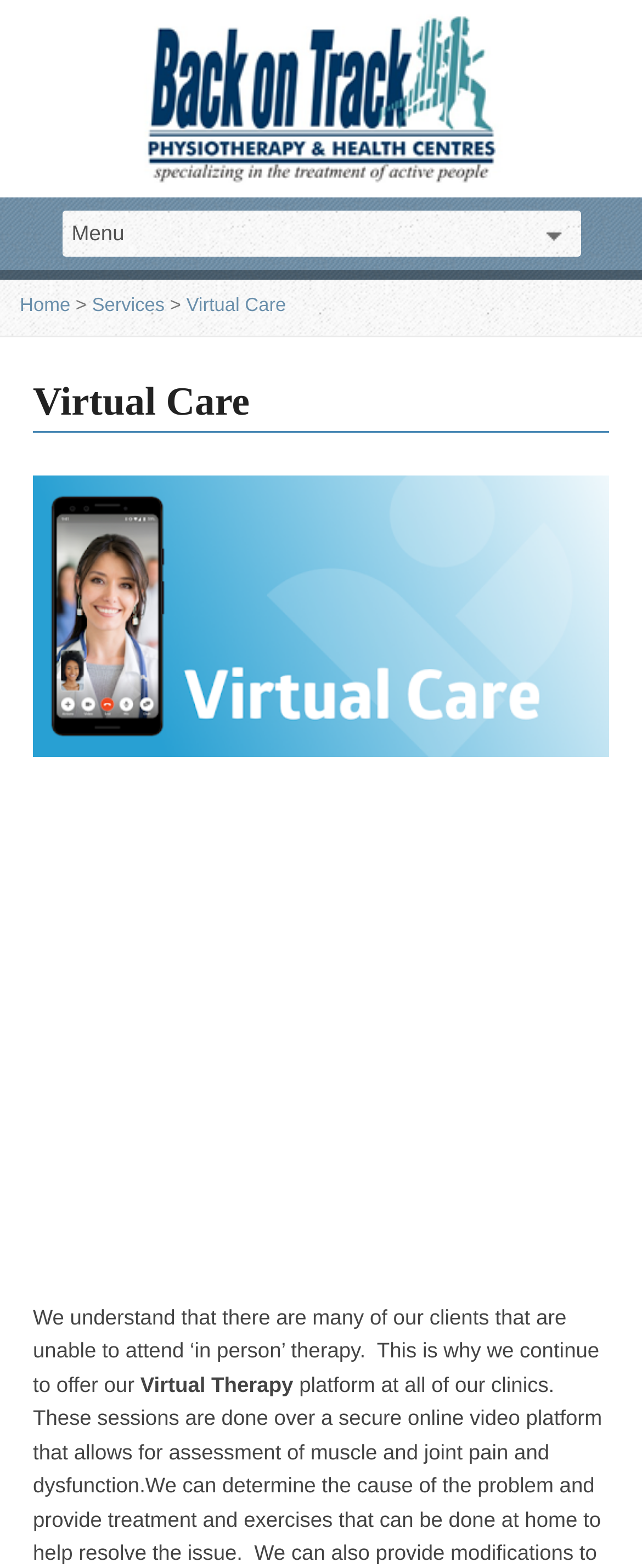Refer to the image and offer a detailed explanation in response to the question: What services does Back on Track Physiotherapy offer?

Based on the webpage, it appears that Back on Track Physiotherapy offers physiotherapy services because it has a link to 'Services' and mentions virtual care, which is a type of physiotherapy service.